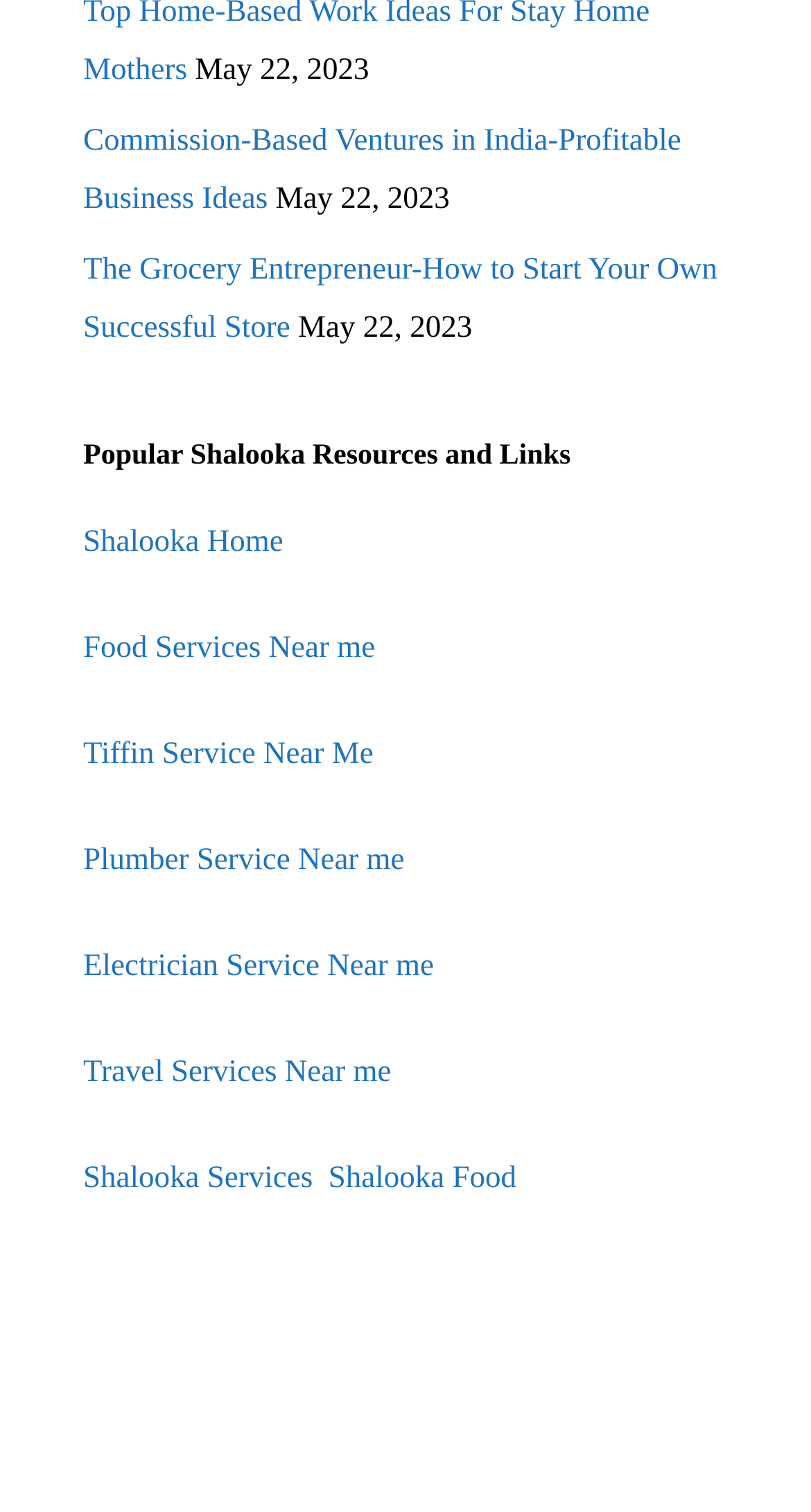Provide a one-word or short-phrase answer to the question:
What is the name of the food-related service?

Shalooka Food